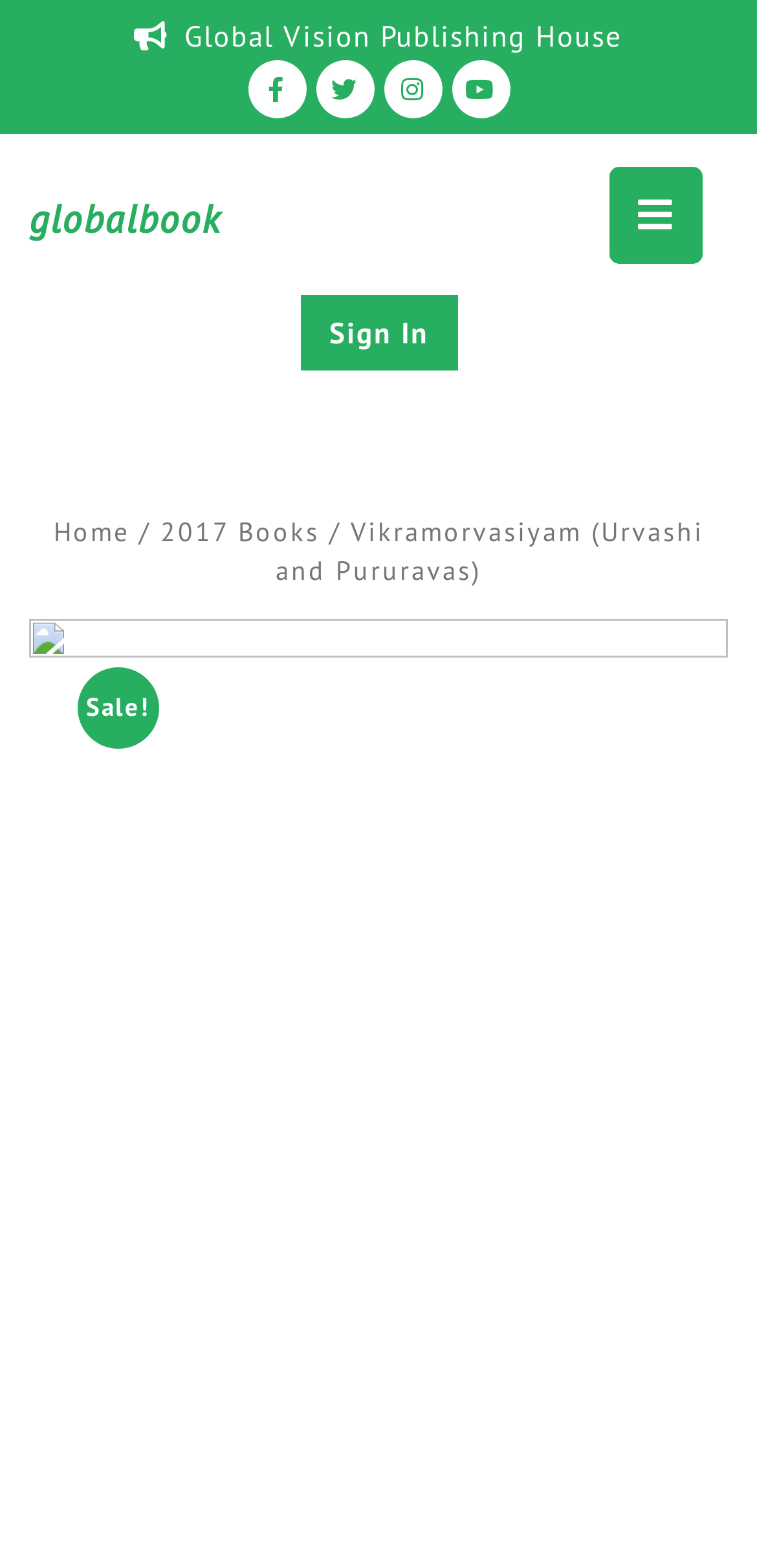Is there a sale on this webpage?
Please provide a single word or phrase as your answer based on the screenshot.

Yes